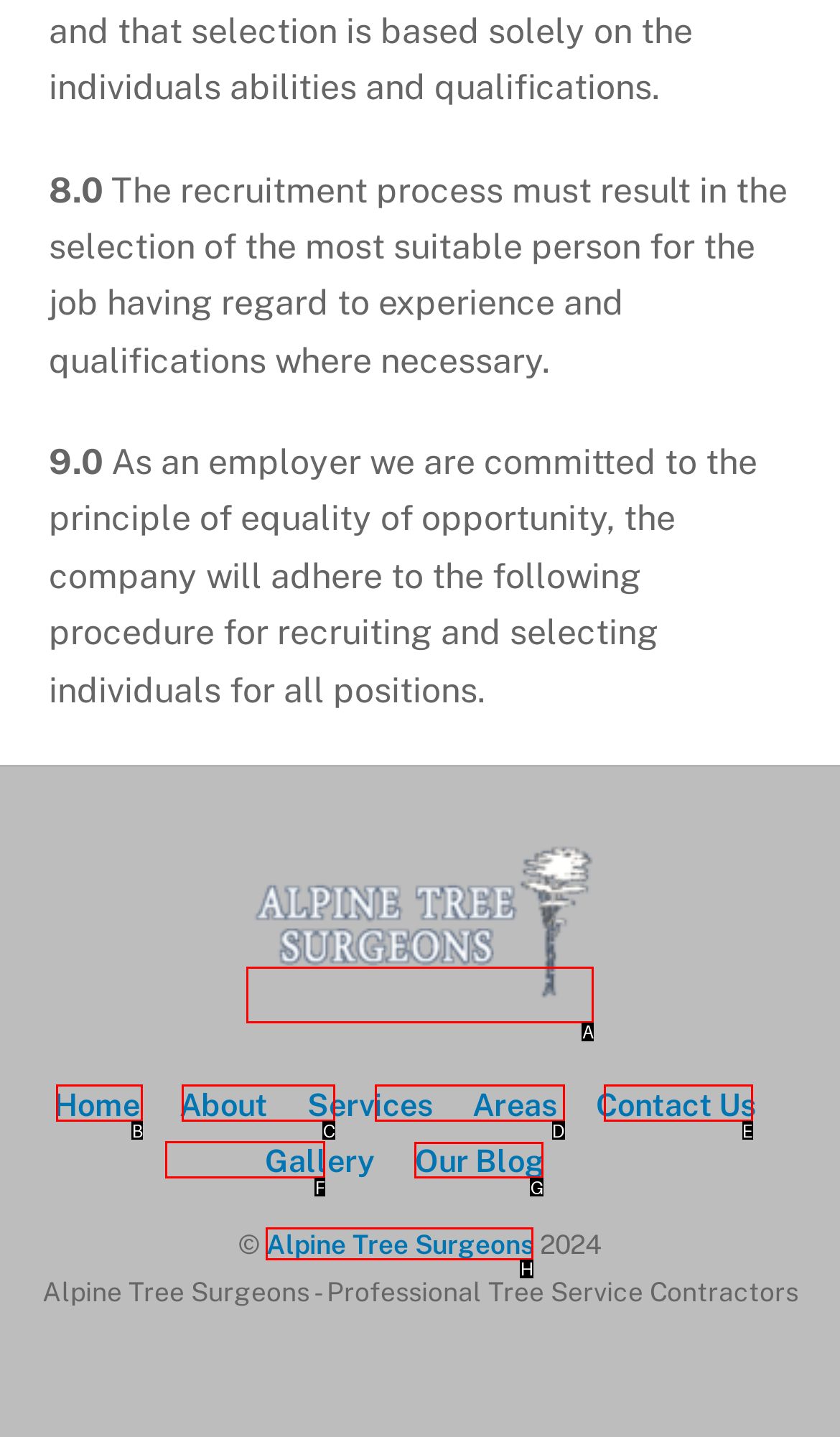Out of the given choices, which letter corresponds to the UI element required to visit Our Blog? Answer with the letter.

G